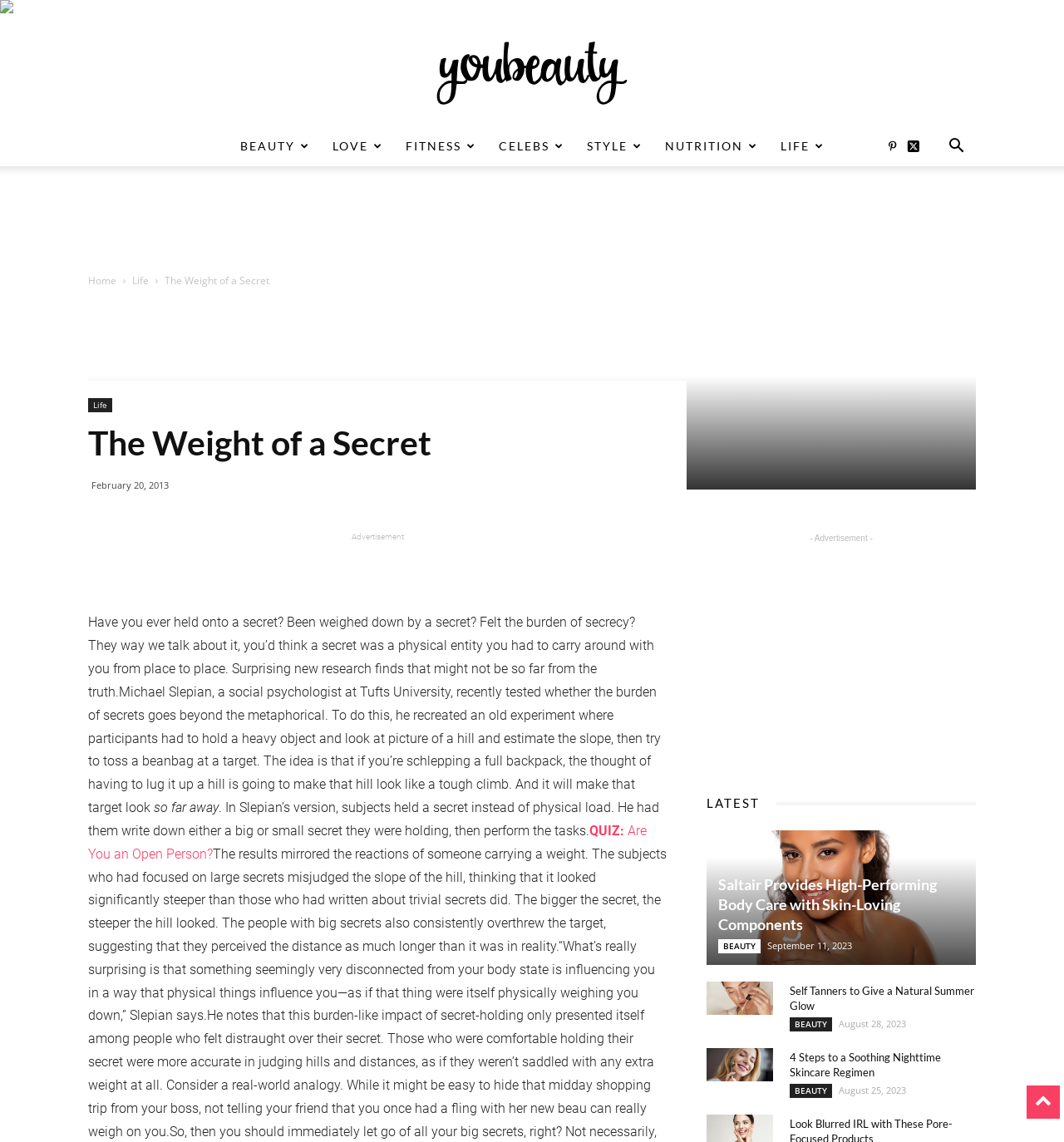Could you determine the bounding box coordinates of the clickable element to complete the instruction: "Read the article 'The Weight of a Secret'"? Provide the coordinates as four float numbers between 0 and 1, i.e., [left, top, right, bottom].

[0.155, 0.239, 0.253, 0.252]